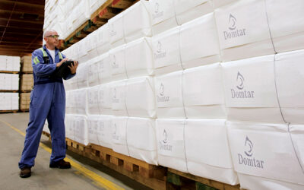Refer to the image and answer the question with as much detail as possible: What is the significance of the Domtar logo?

The Domtar logo is prominently displayed on each bundle, indicating the company's branding and ownership of the products. The logo is a visual representation of the company's identity and is used to distinguish its products from others.